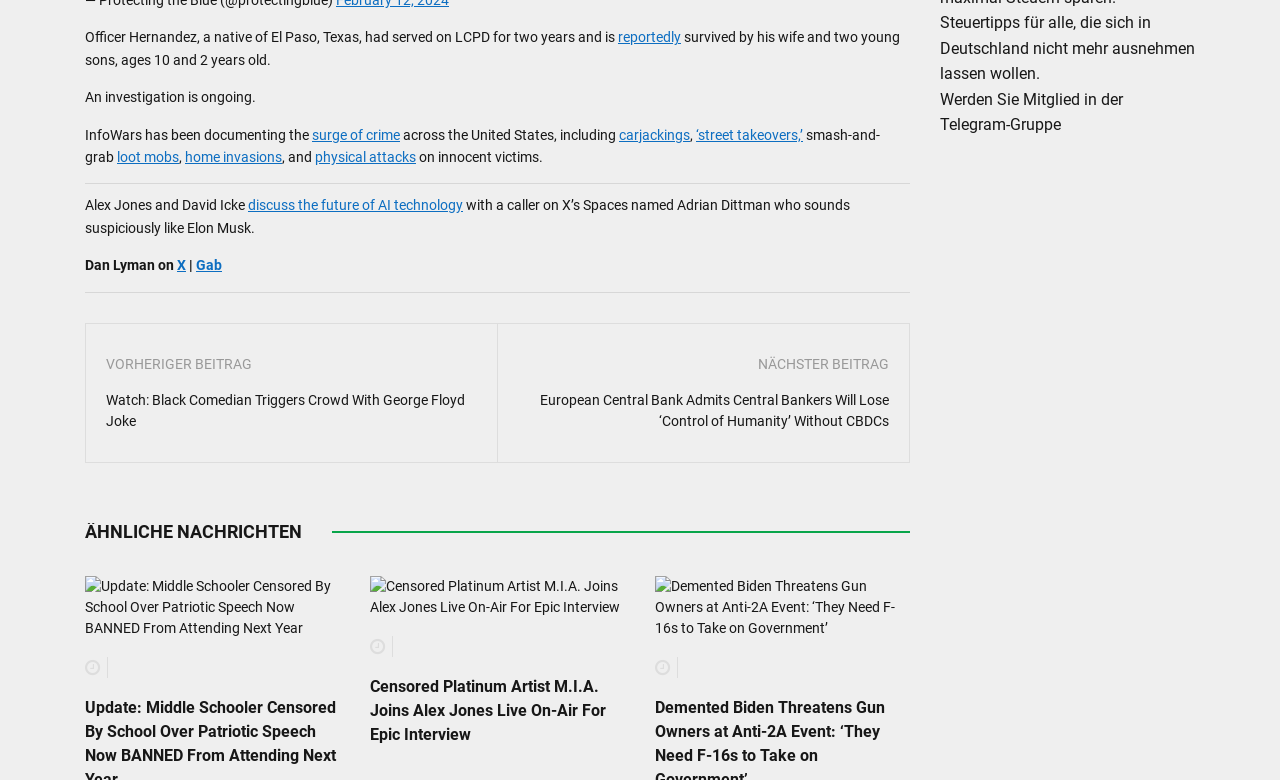Based on the description "Feb 8, 2024Feb 14, 2024", find the bounding box of the specified UI element.

None